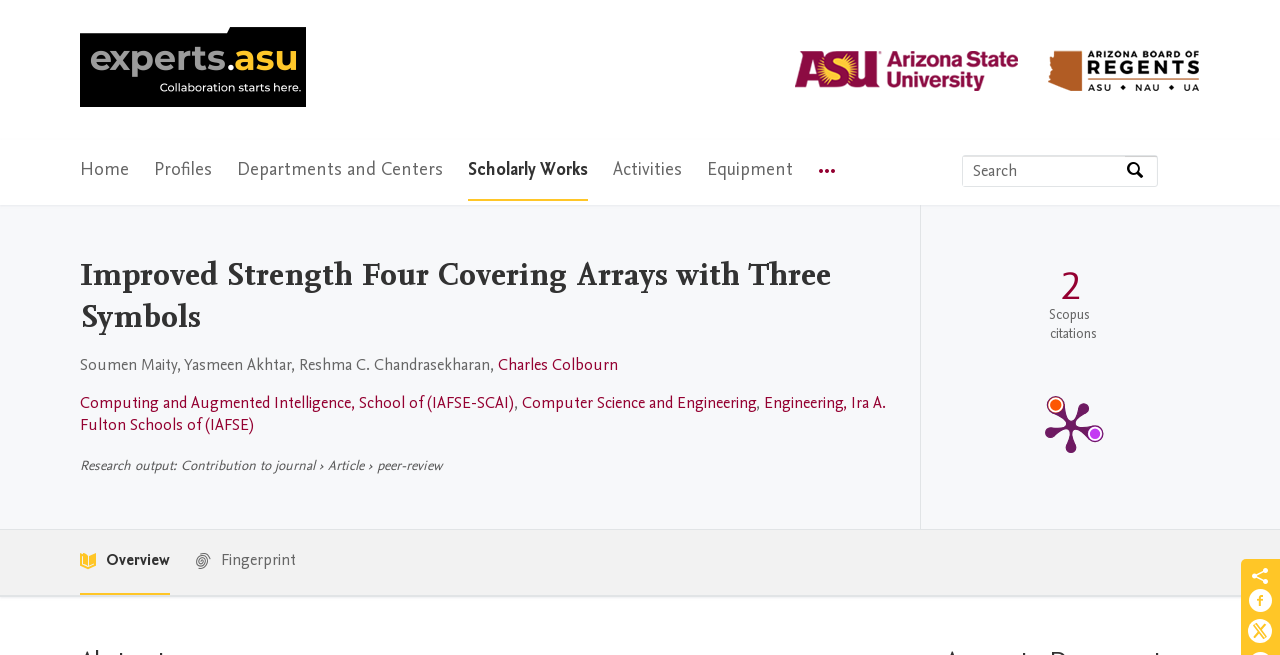Give a concise answer using one word or a phrase to the following question:
What is the name of the university logo?

Arizona State University Logo